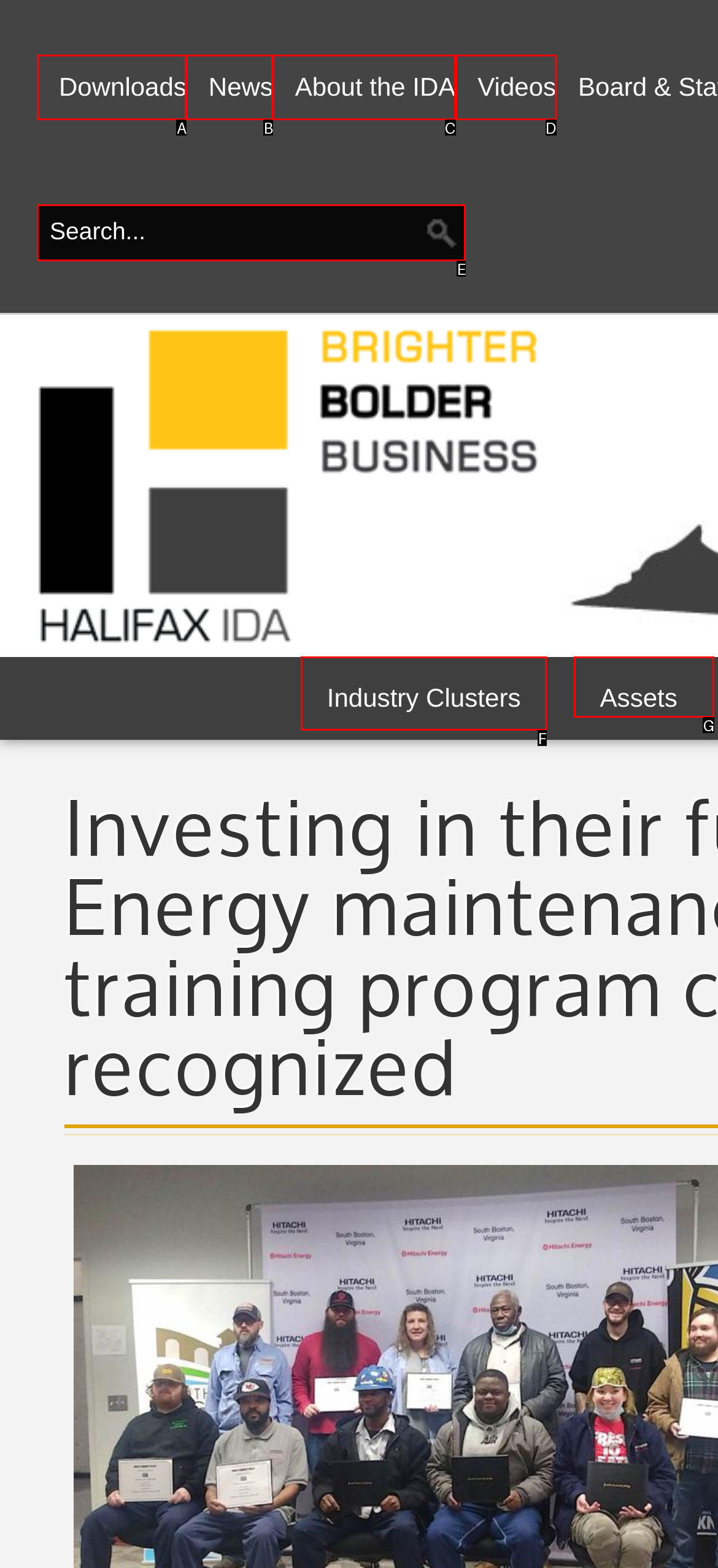Identify the HTML element that best matches the description: Industry Clusters. Provide your answer by selecting the corresponding letter from the given options.

F